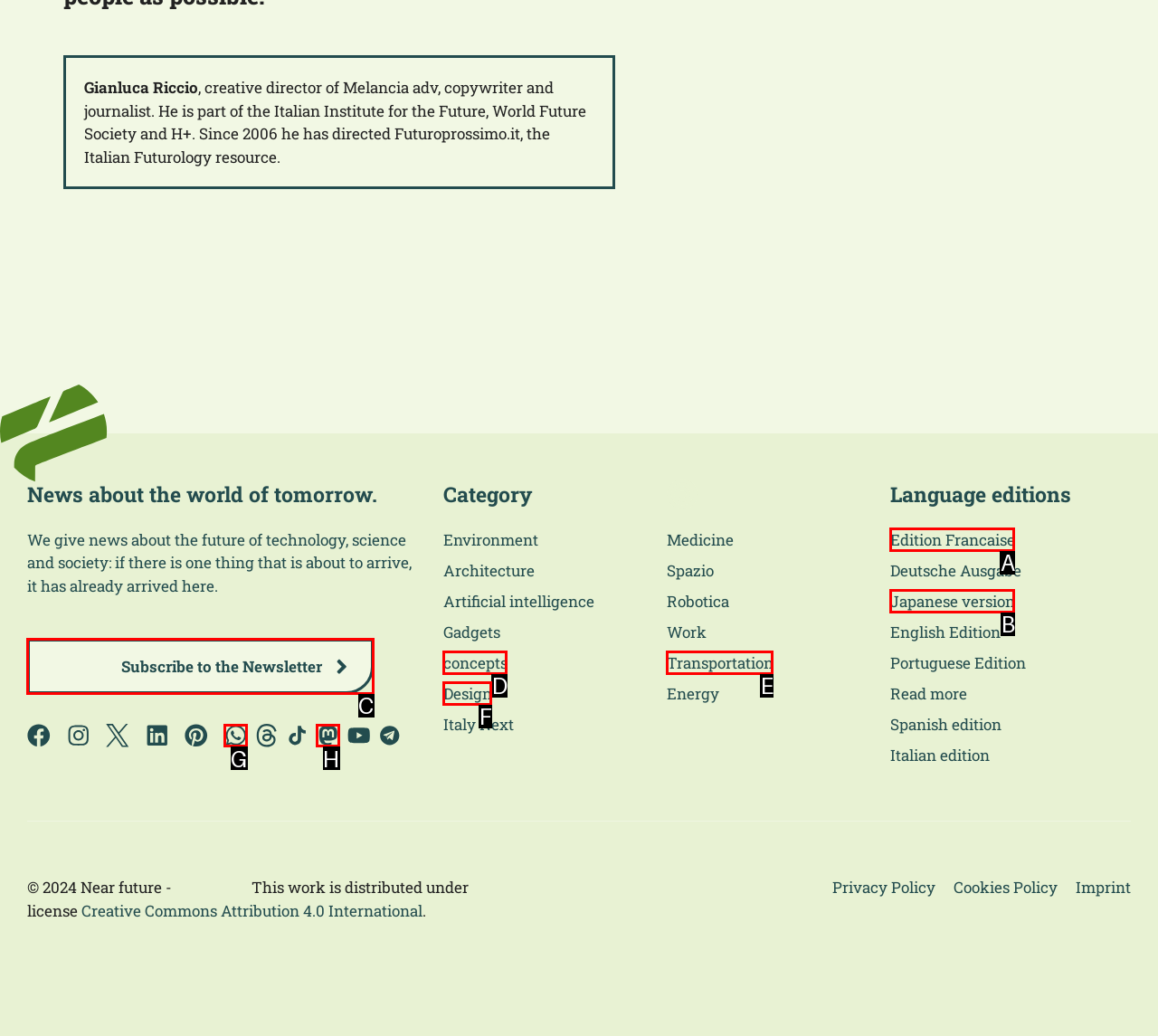Select the correct option from the given choices to perform this task: Subscribe to the Newsletter. Provide the letter of that option.

C